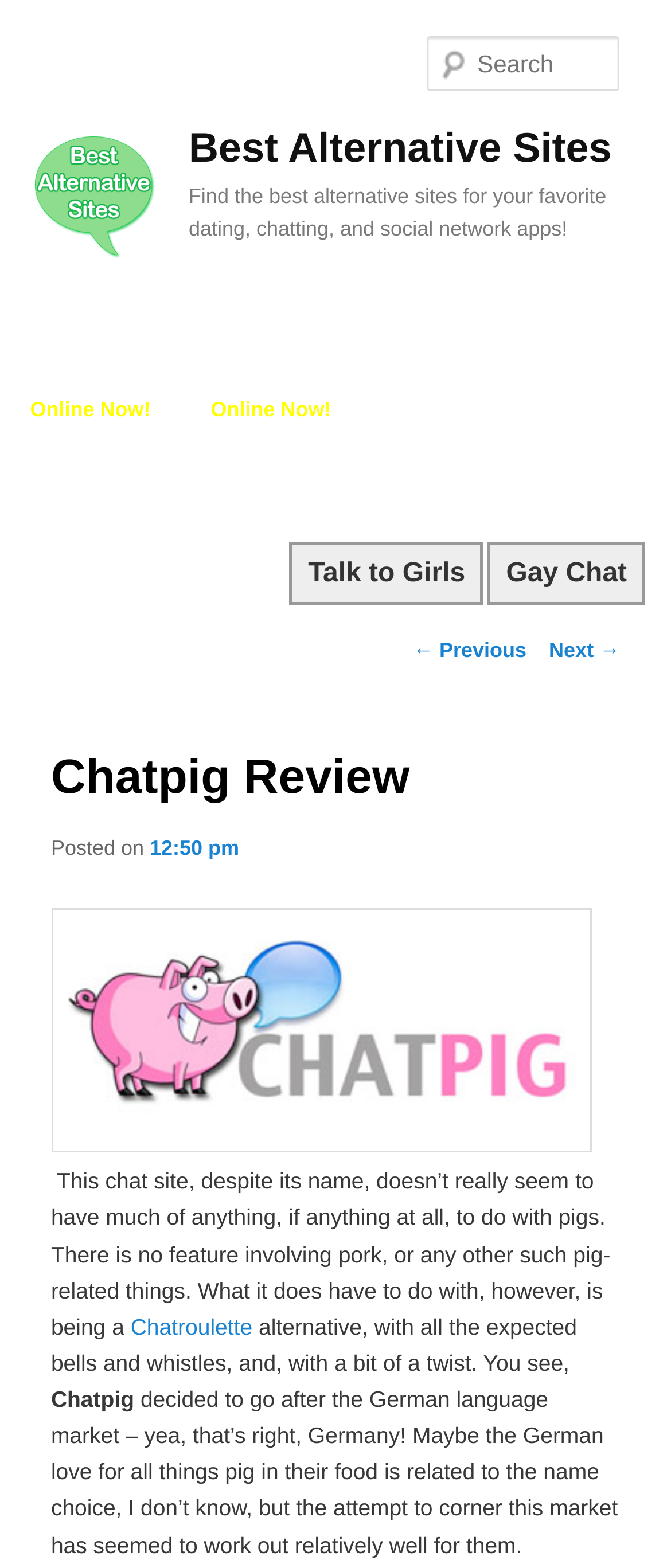Identify the bounding box coordinates of the part that should be clicked to carry out this instruction: "Go to the next page".

[0.818, 0.407, 0.924, 0.422]